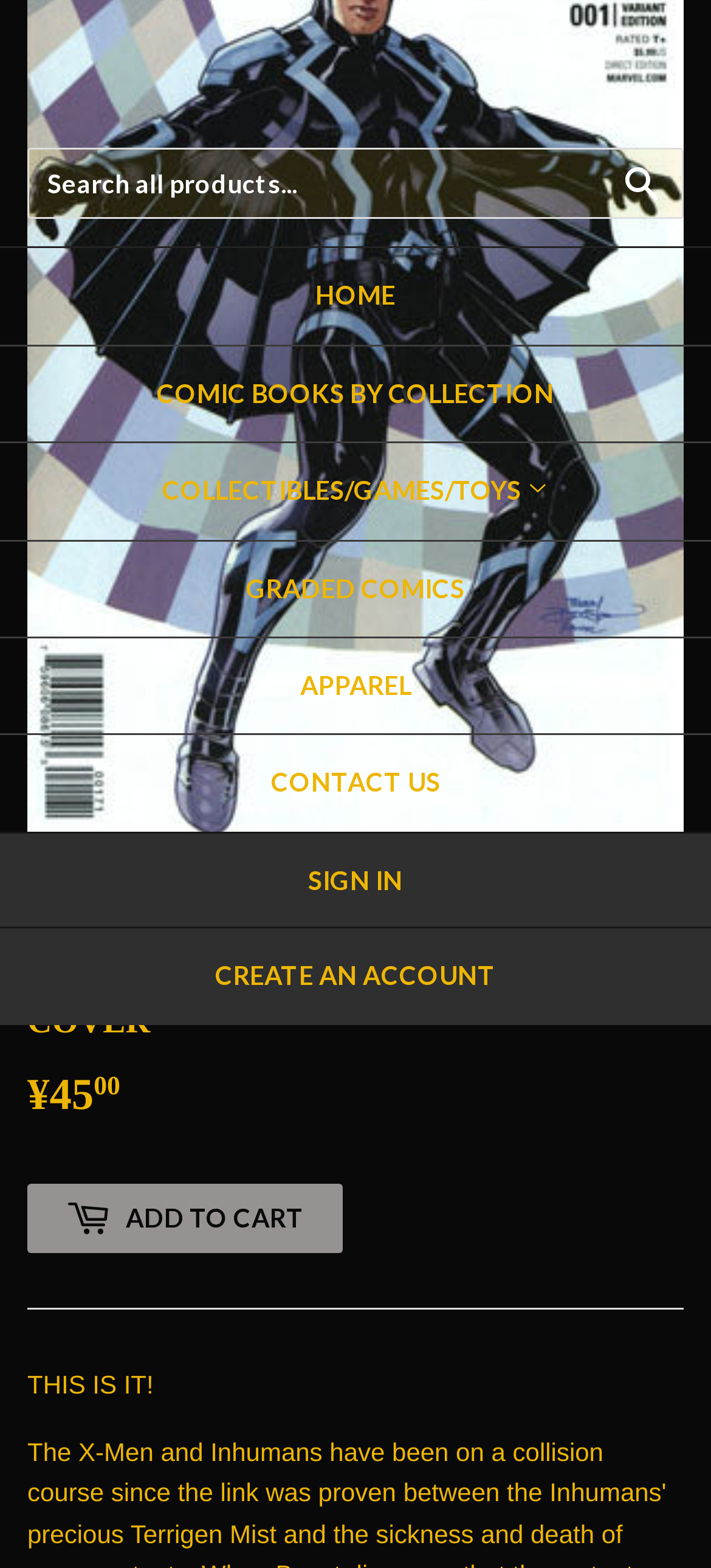Identify the coordinates of the bounding box for the element described below: "Add to Cart". Return the coordinates as four float numbers between 0 and 1: [left, top, right, bottom].

[0.038, 0.755, 0.482, 0.799]